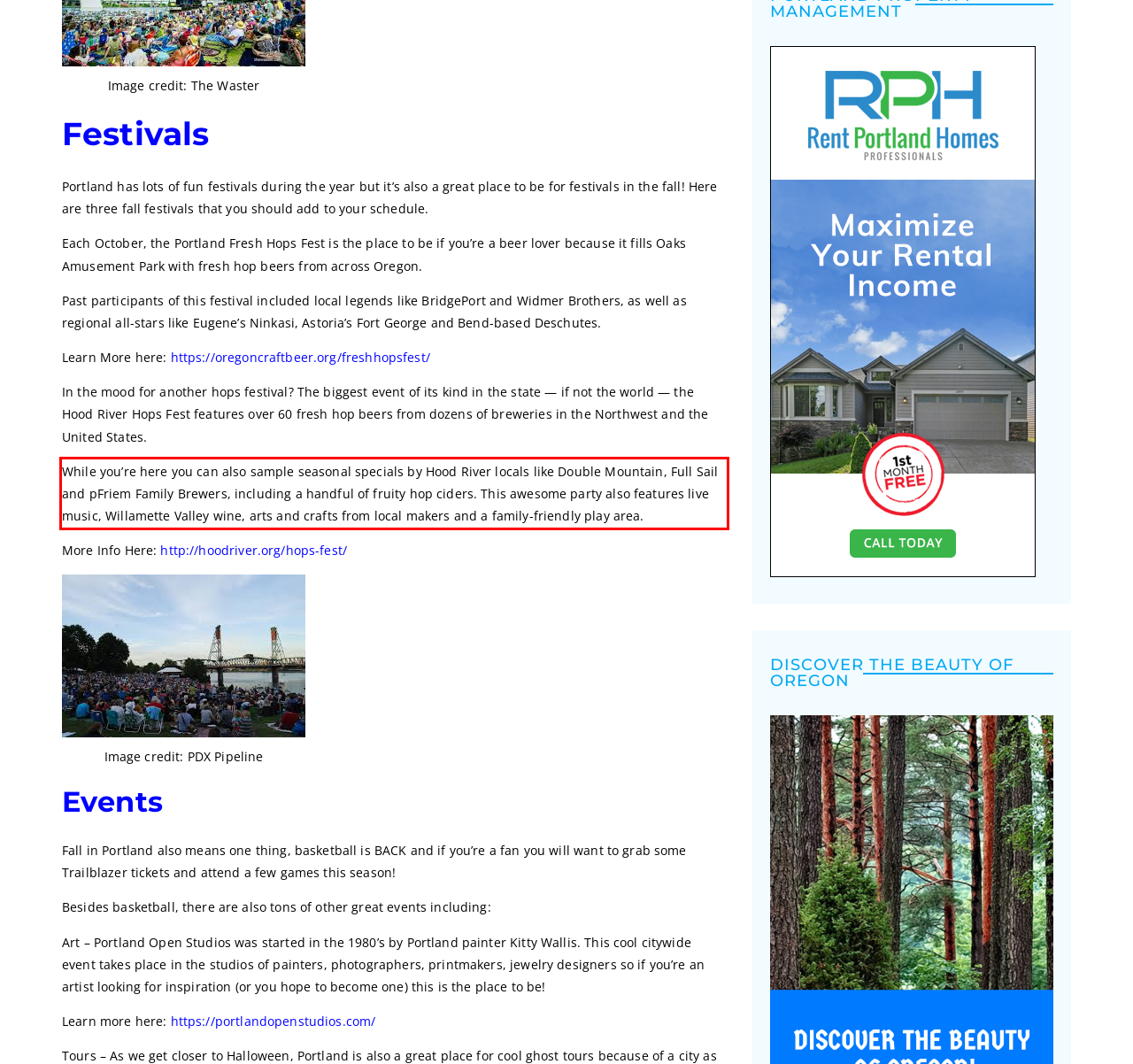Please use OCR to extract the text content from the red bounding box in the provided webpage screenshot.

While you’re here you can also sample seasonal specials by Hood River locals like Double Mountain, Full Sail and pFriem Family Brewers, including a handful of fruity hop ciders. This awesome party also features live music, Willamette Valley wine, arts and crafts from local makers and a family-friendly play area.